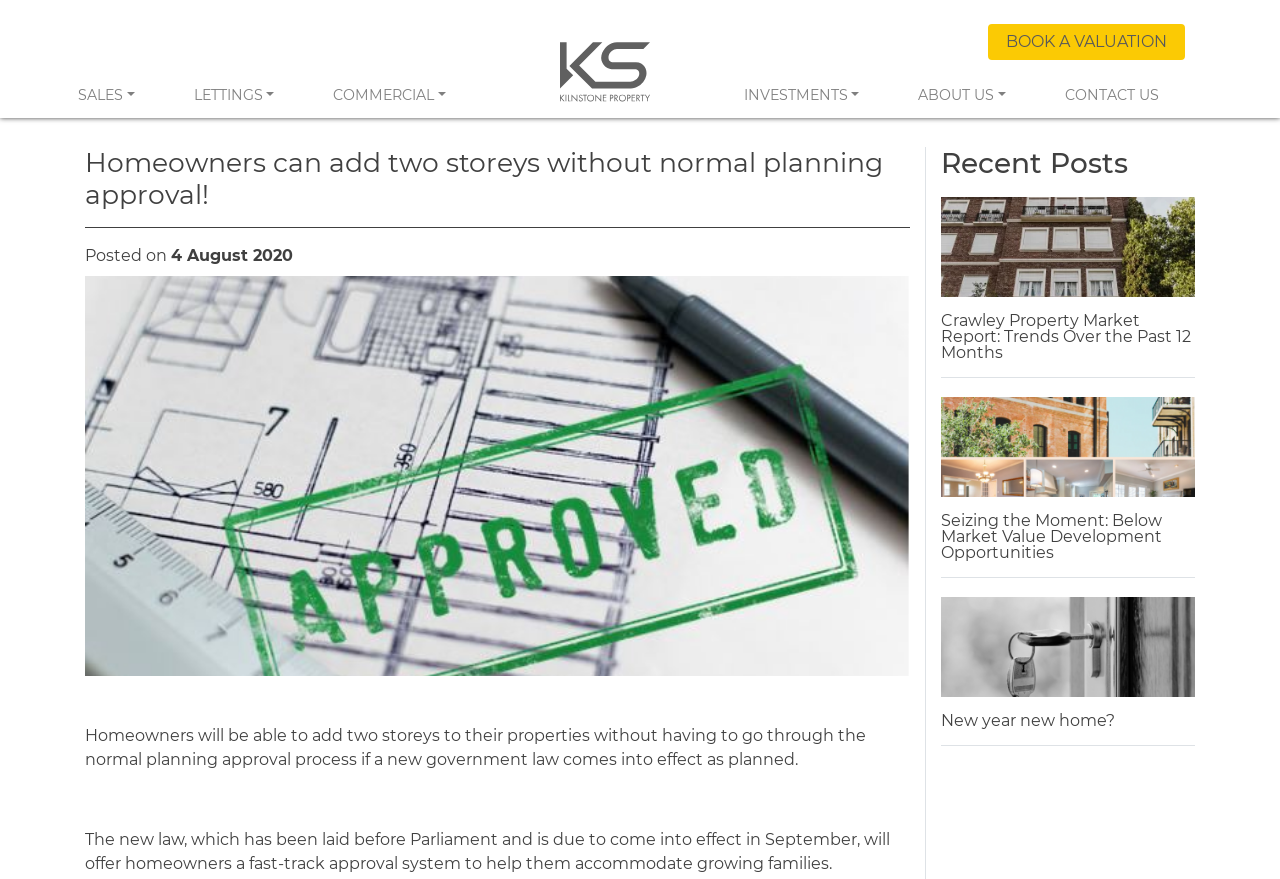Find the bounding box coordinates for the area that must be clicked to perform this action: "Read recent post about Crawley Property Market Report".

[0.735, 0.224, 0.934, 0.433]